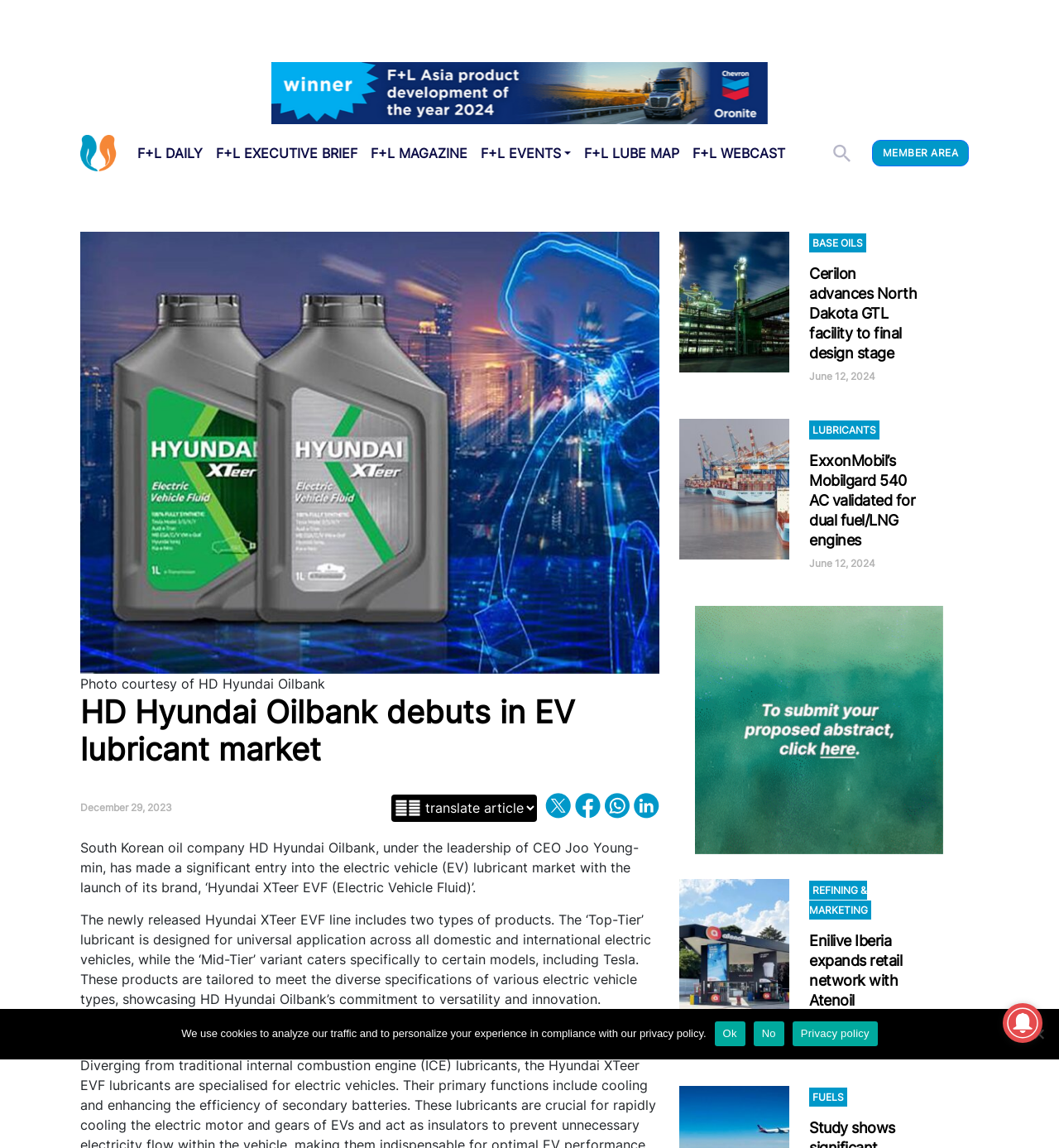Answer succinctly with a single word or phrase:
How many links are there in the section 'F&L DAILY'?

7